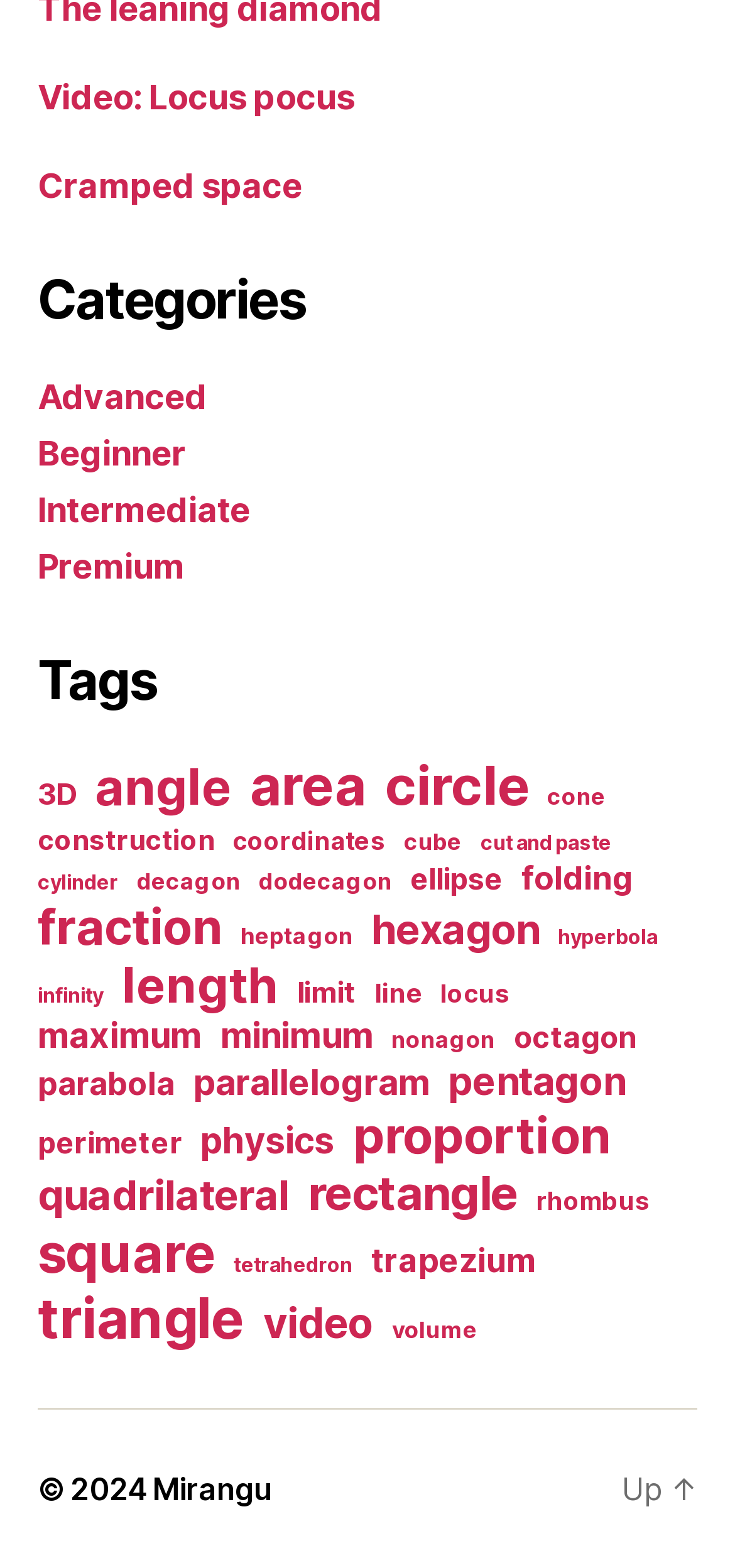How many categories are there?
Provide an in-depth and detailed explanation in response to the question.

I counted the number of links under the 'Categories' heading, which are 'Advanced', 'Beginner', 'Intermediate', 'Premium', and found that there are 5 categories in total.